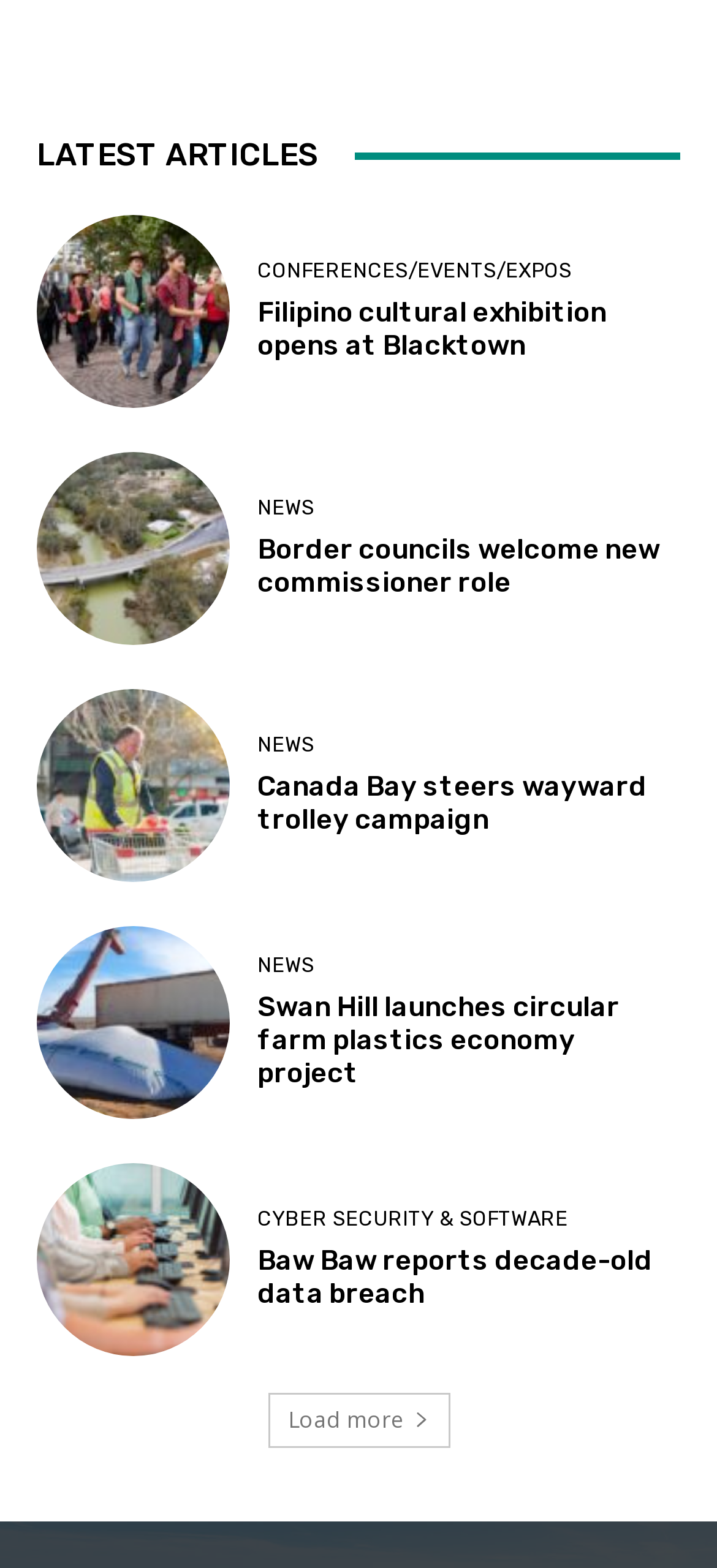What is the function of the 'Load more' button?
Using the image as a reference, answer the question with a short word or phrase.

To load more articles